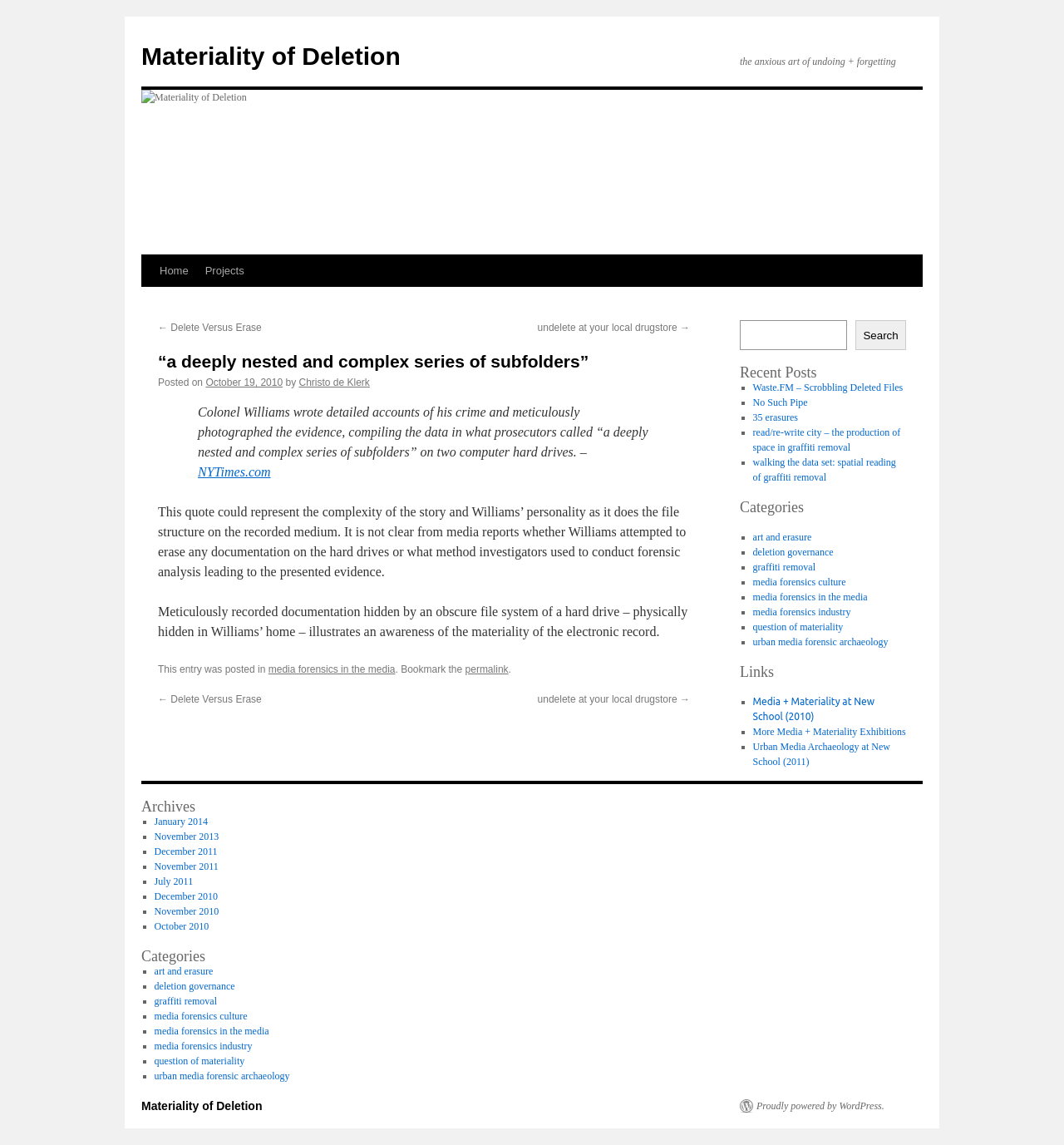Please find and report the primary heading text from the webpage.

“a deeply nested and complex series of subfolders”